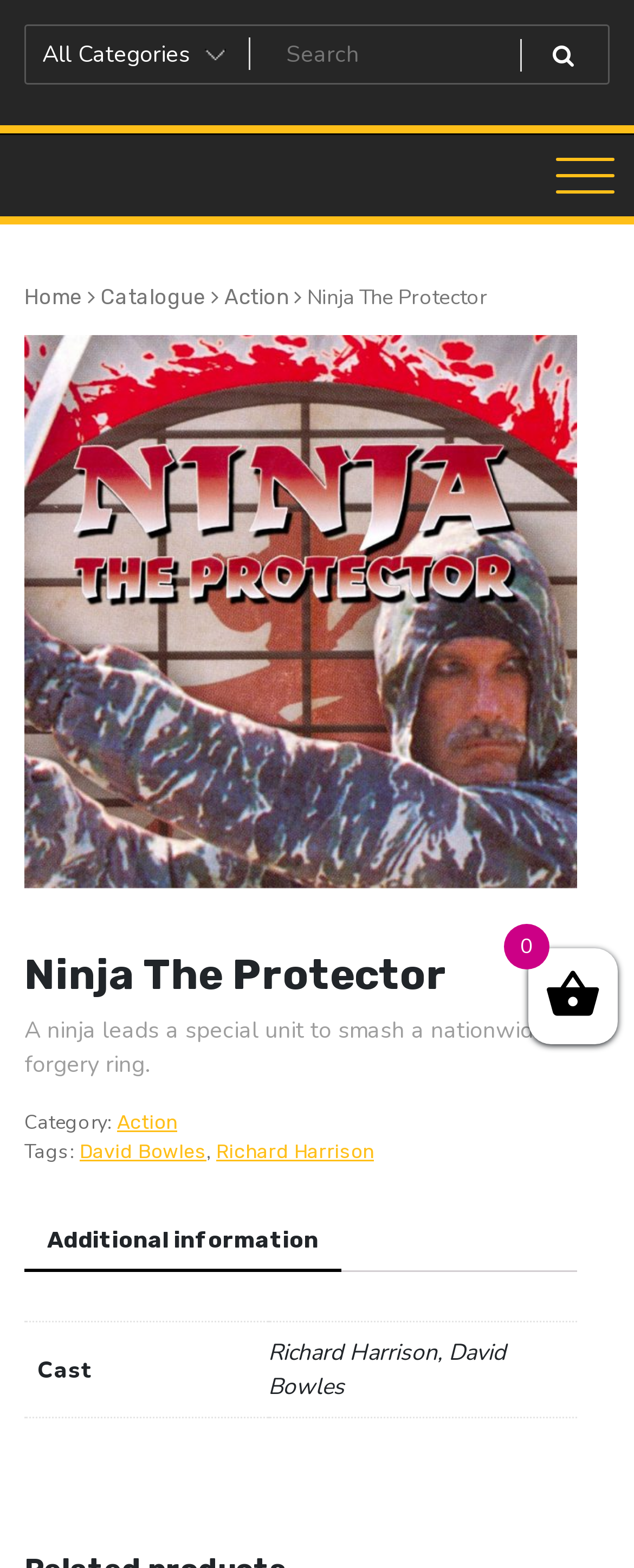Please find the bounding box coordinates of the element that must be clicked to perform the given instruction: "Learn about our history". The coordinates should be four float numbers from 0 to 1, i.e., [left, top, right, bottom].

None